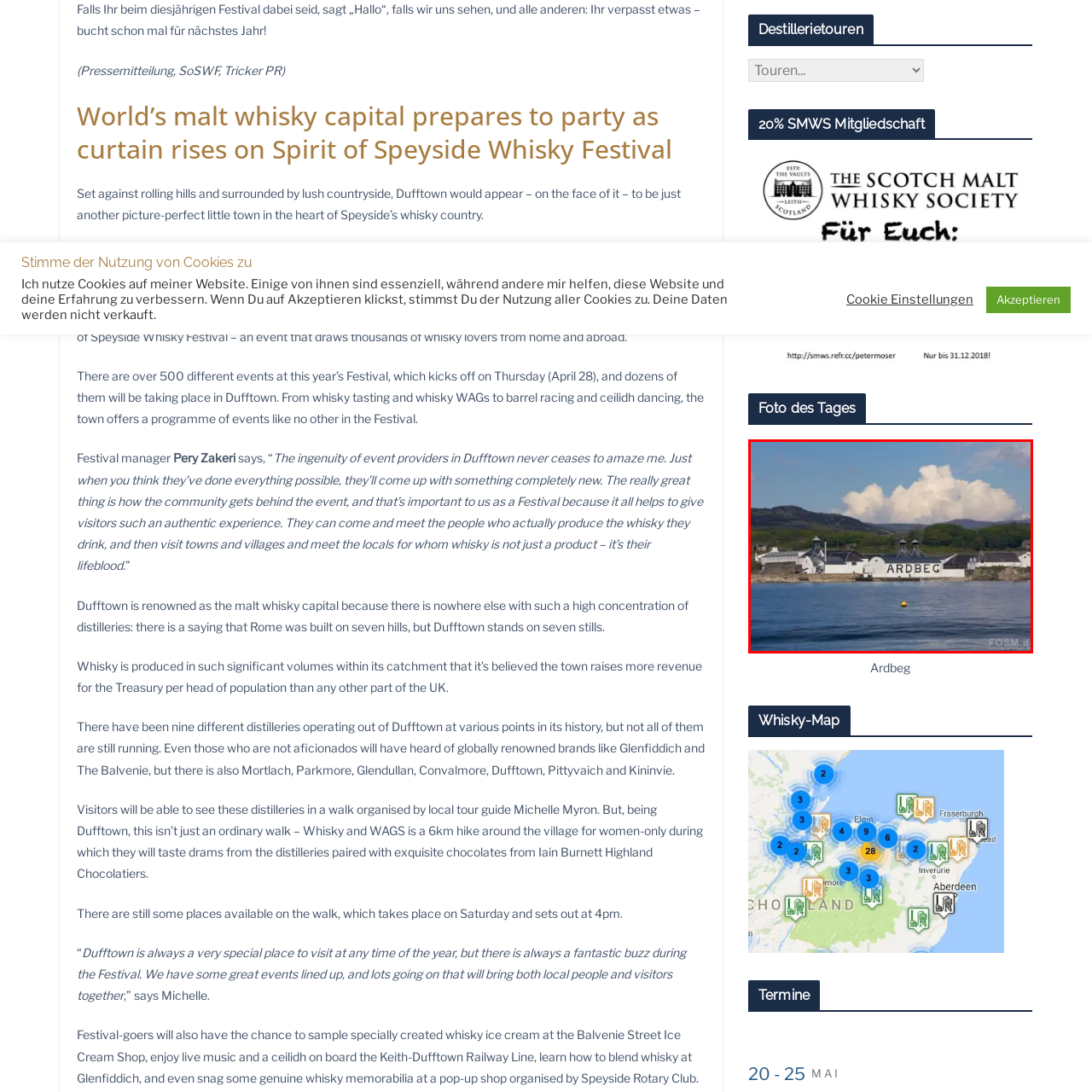Provide a detailed narrative of the image inside the red-bordered section.

The image showcases the iconic Ardbeg distillery, a celebrated establishment situated on the picturesque coast of Islay, Scotland. The distillery's whitewashed buildings stand prominently against the backdrop of rolling green hills and a bright blue sky dotted with fluffy clouds. Reflecting its rich heritage, Ardbeg is renowned for producing peaty and flavorful Scotch whisky, appealing to enthusiasts and connoisseurs alike. As the sun glistens on the water in the foreground, it hints at the vibrant atmosphere of the region, where whisky lovers gather to appreciate the unique offerings of one of Scotland's most esteemed distilleries. The bright yellow buoy in the water emphasizes the coastal setting, adding to the scenic beauty surrounding Ardbeg, making it a must-visit destination for anyone exploring the world of whisky.